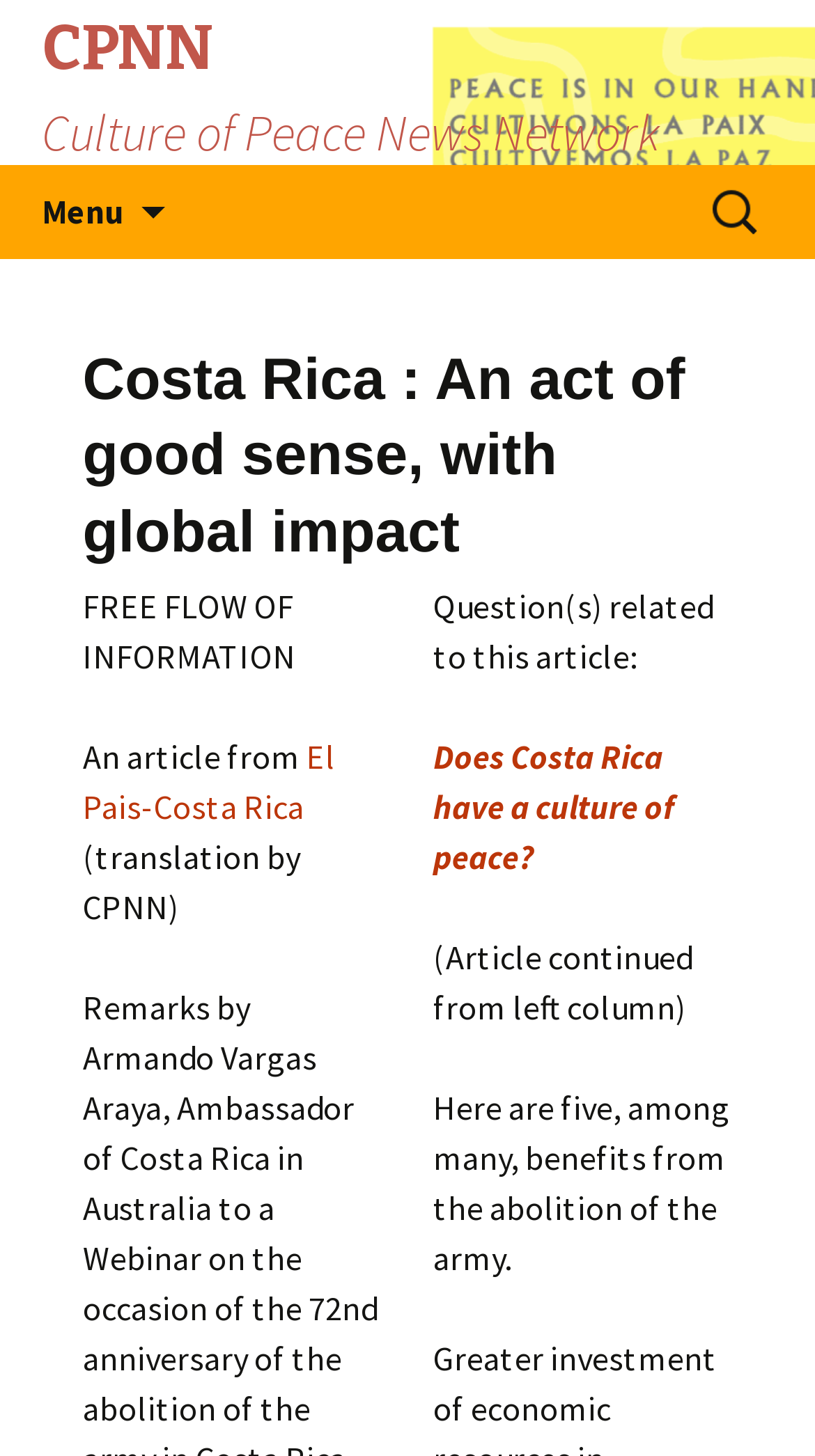What is the name of the news network?
Analyze the image and provide a thorough answer to the question.

The name of the news network can be found at the top of the webpage, where it says 'CPNN Culture of Peace News Network'.